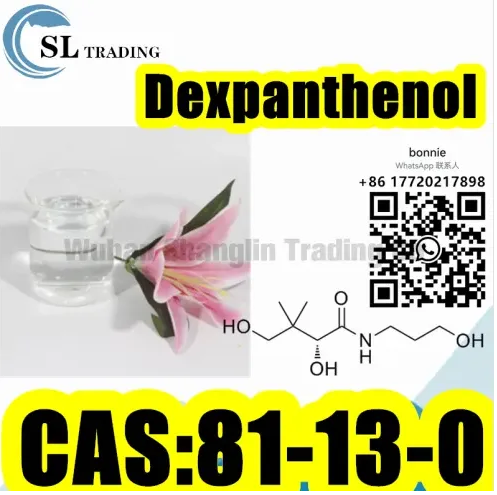What is the company name indicated by the watermark?
By examining the image, provide a one-word or phrase answer.

Wuhan Hanglin Trading